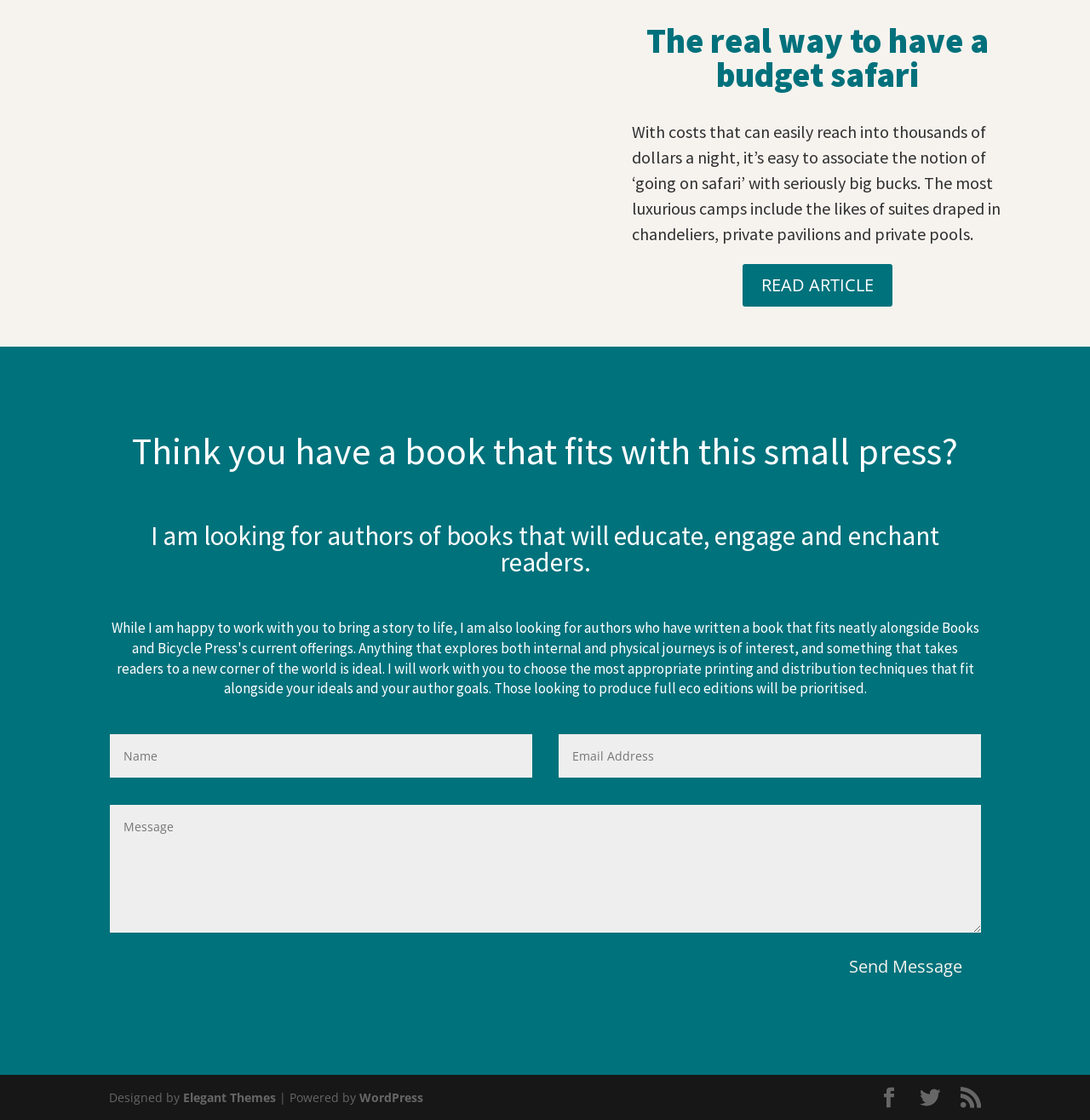Identify the bounding box for the element characterized by the following description: "WordPress".

[0.33, 0.972, 0.388, 0.987]